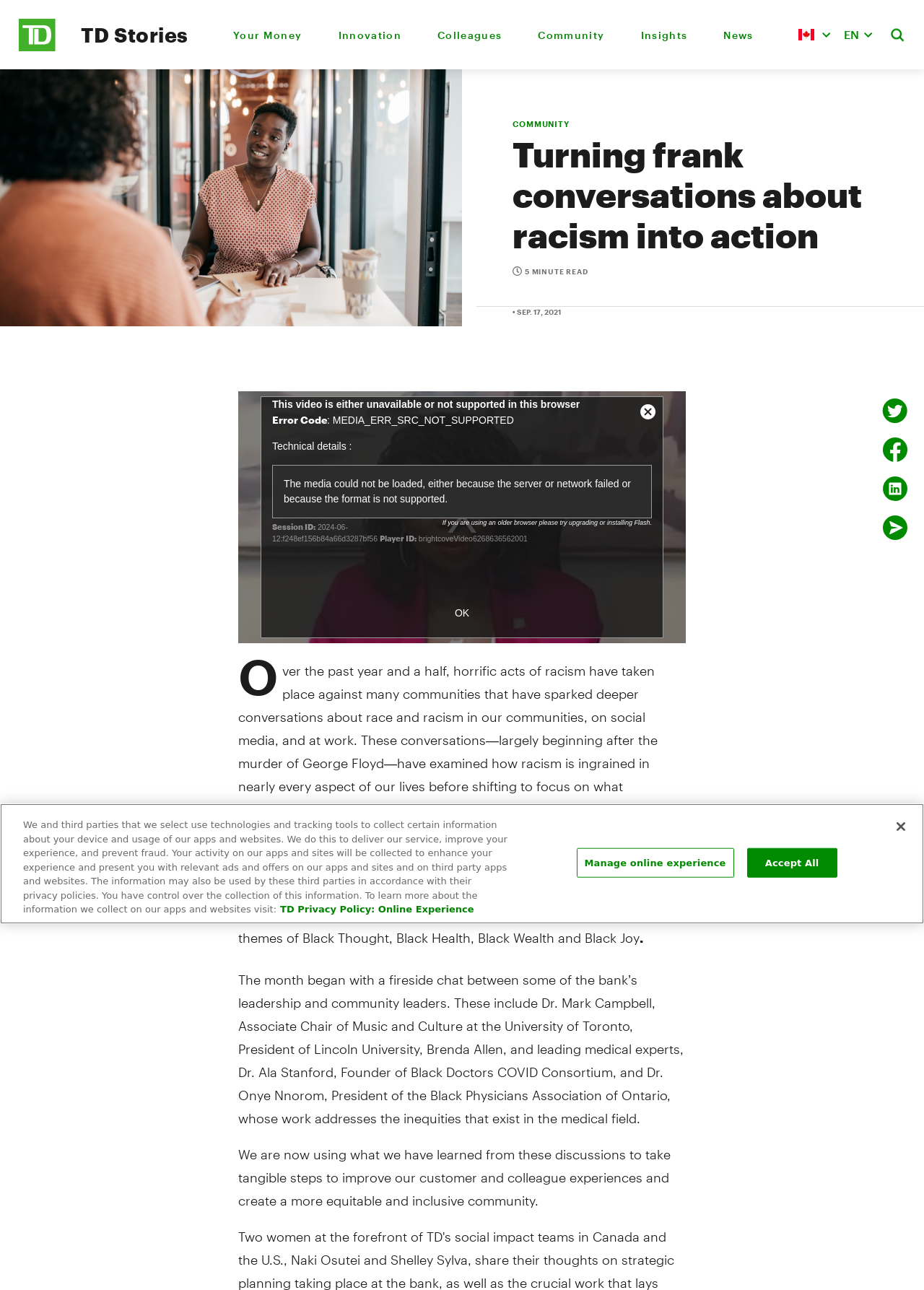What is the purpose of the events and activities during Black History Month?
We need a detailed and meticulous answer to the question.

According to the article, the events and activities during Black History Month, such as the fireside chat between leadership and community leaders, were designed to create opportunities for deeper conversations about racism and intolerance, with the ultimate goal of creating meaningful, societal change.